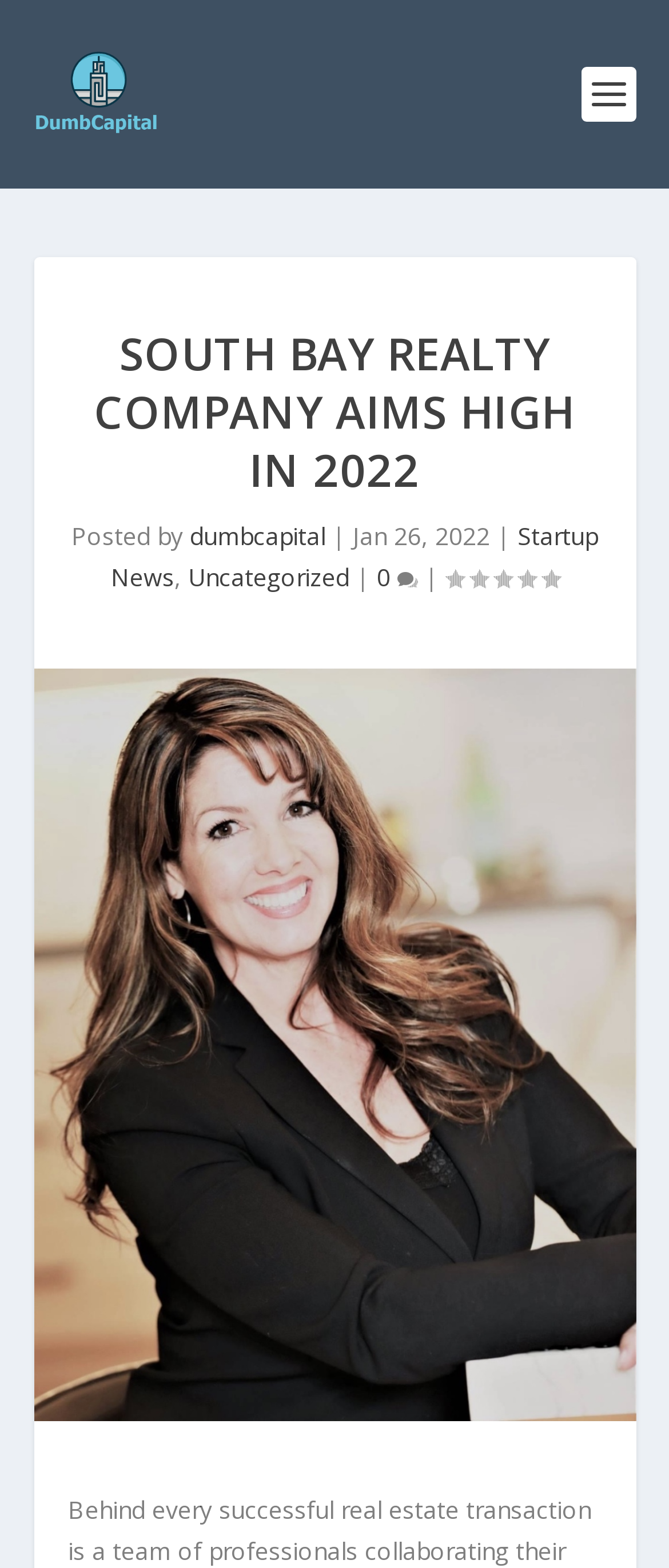Carefully examine the image and provide an in-depth answer to the question: What is the date of the article?

I found the answer by looking at the text 'Jan 26, 2022' which is located near the author's name and the category links, suggesting that it is the date the article was posted.